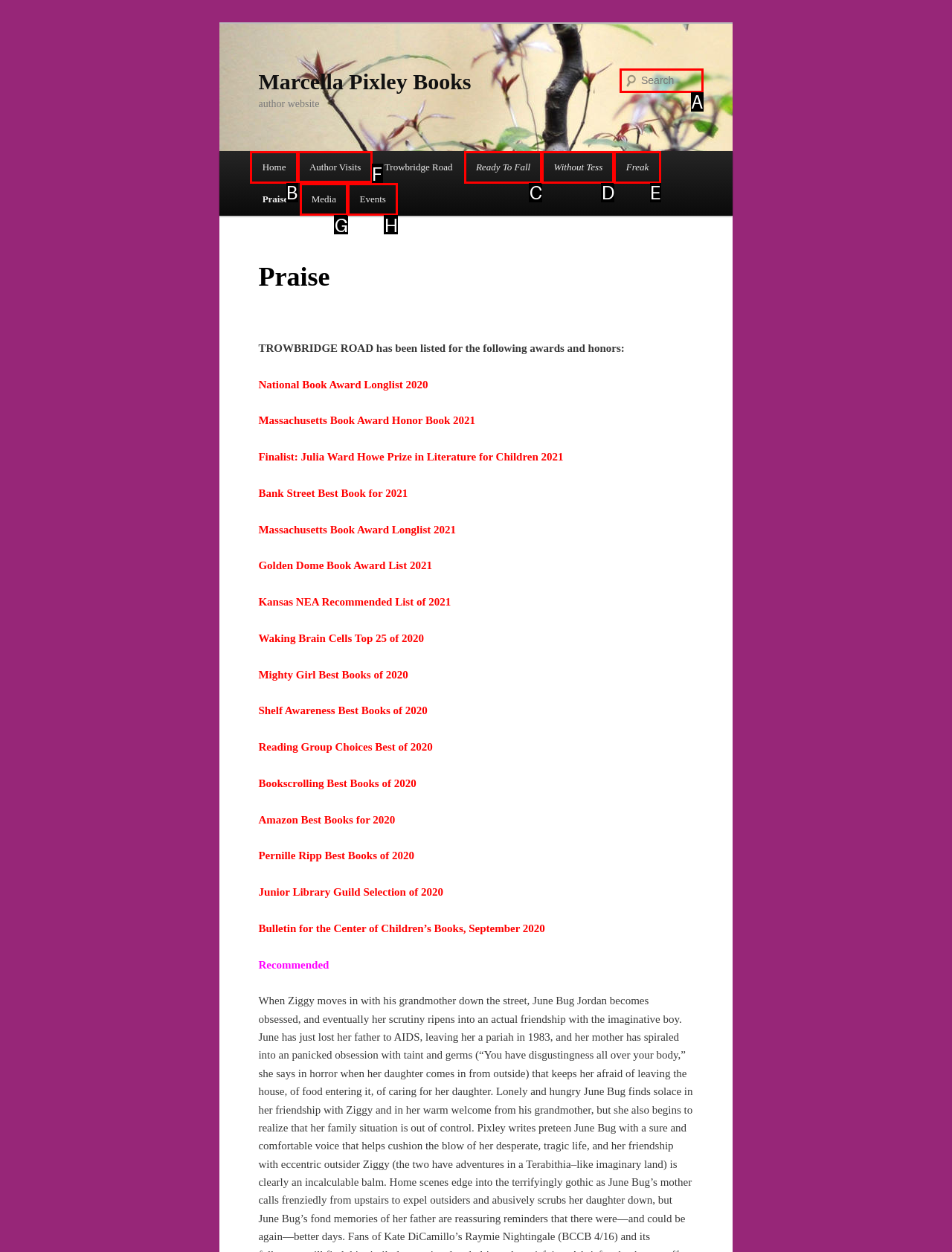Tell me the letter of the correct UI element to click for this instruction: View author visits. Answer with the letter only.

F